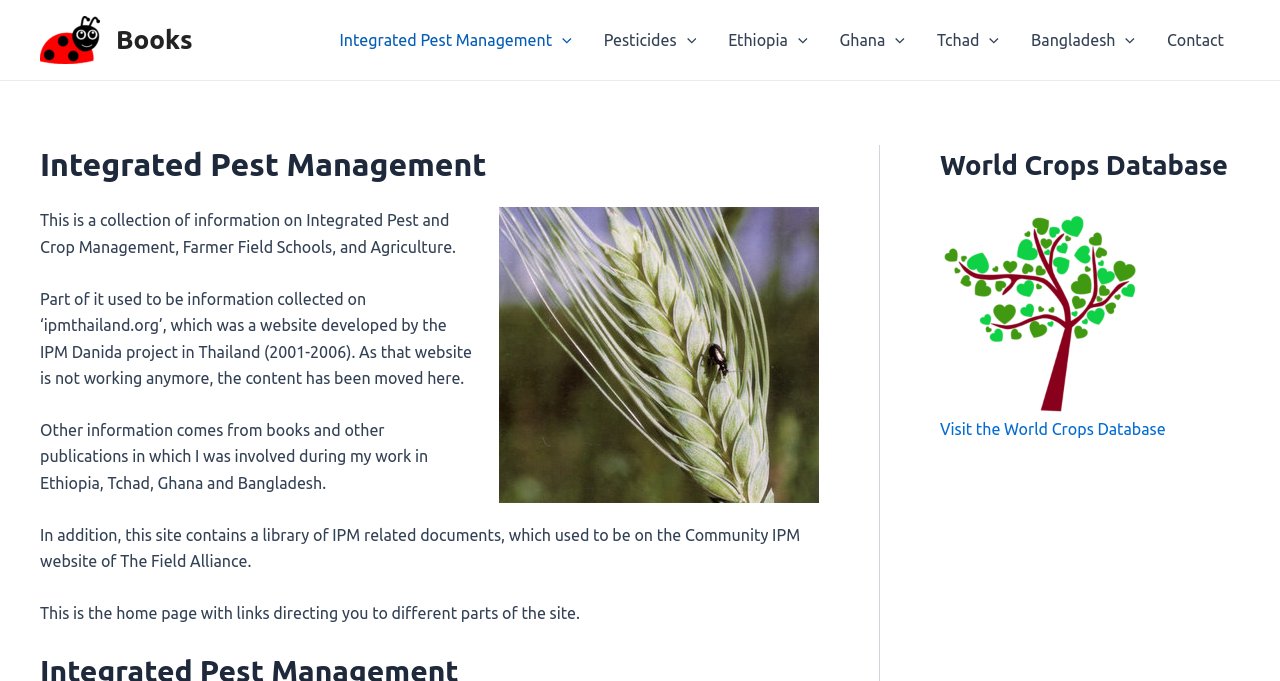Analyze the image and give a detailed response to the question:
What is the main topic of this website?

Based on the webpage content, the main topic of this website is Integrated Pest Management, which is evident from the heading 'Integrated Pest Management' and the description 'This is a collection of information on Integrated Pest and Crop Management, Farmer Field Schools, and Agriculture.'